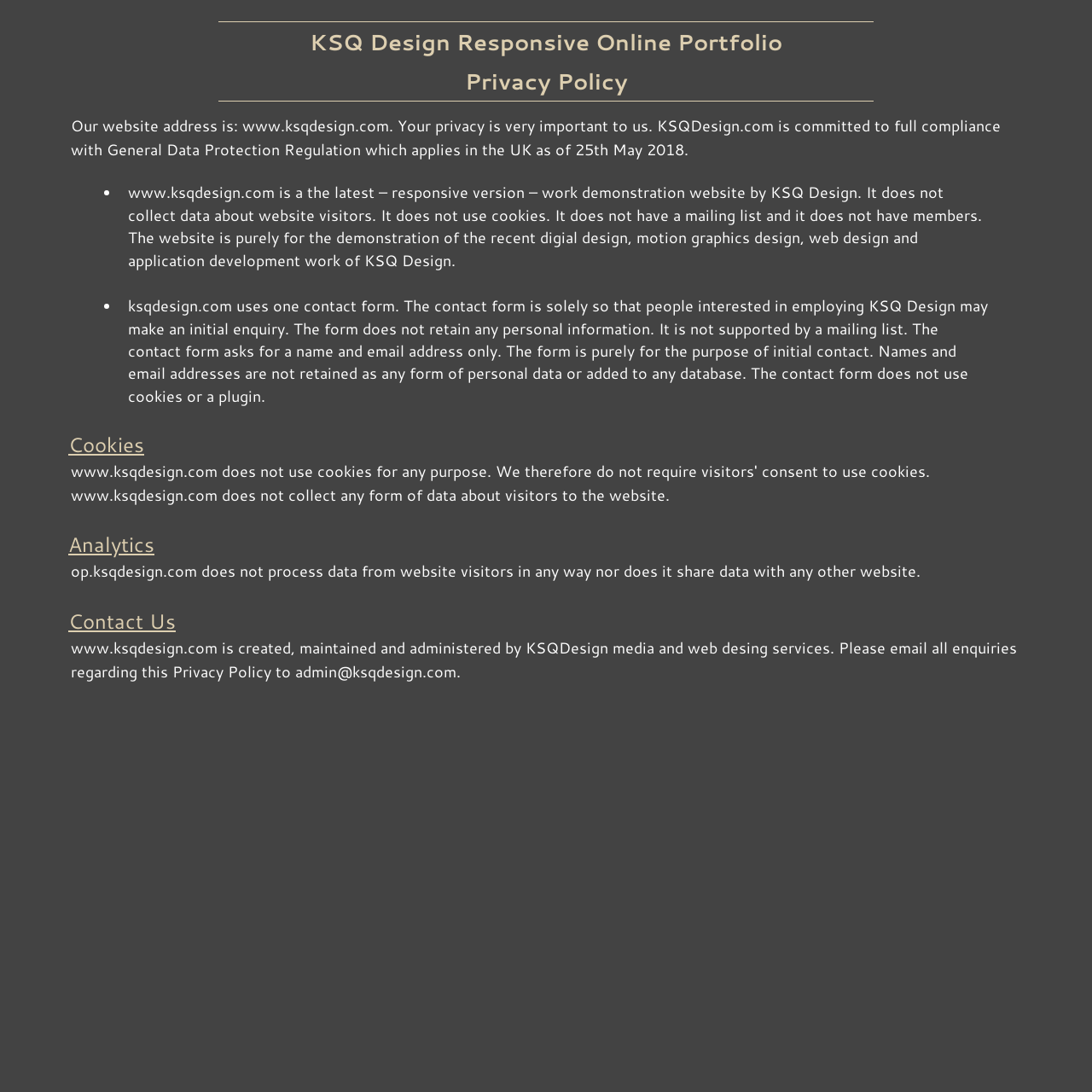Given the element description, predict the bounding box coordinates in the format (top-left x, top-left y, bottom-right x, bottom-right y), using floating point numbers between 0 and 1: admin@ksqdesign.com

[0.27, 0.605, 0.418, 0.625]